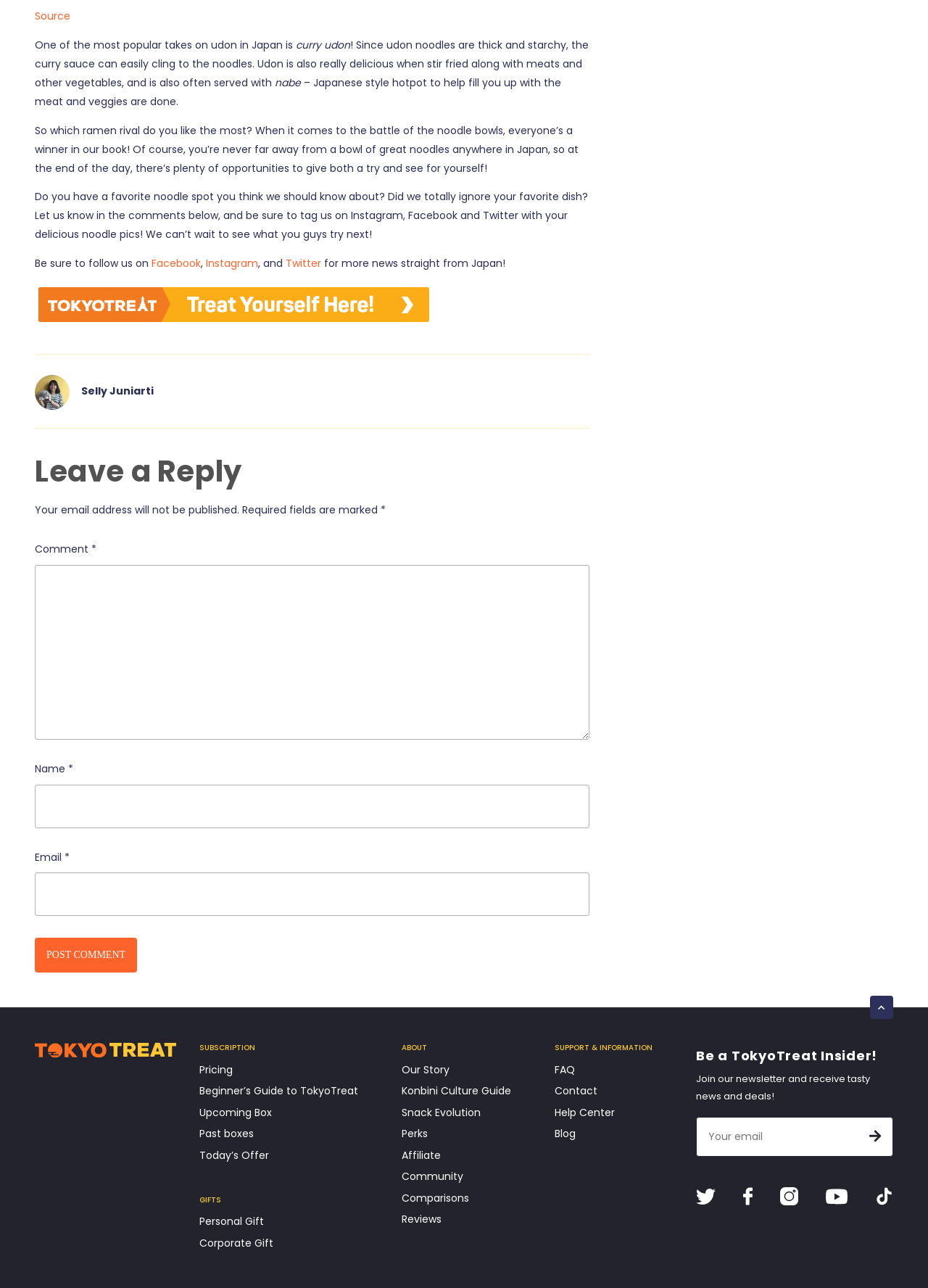Pinpoint the bounding box coordinates of the clickable element to carry out the following instruction: "Request a call back."

None